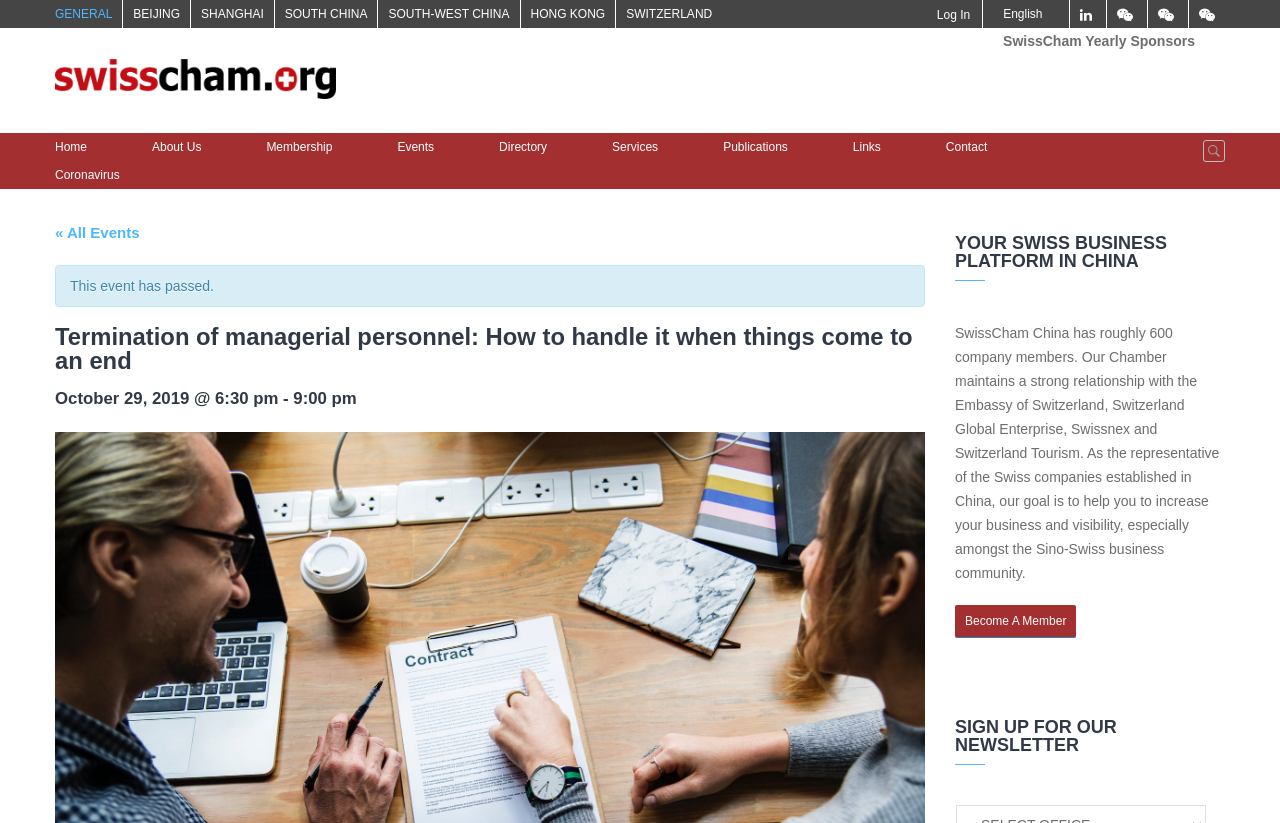Identify the bounding box coordinates of the clickable section necessary to follow the following instruction: "Become a member". The coordinates should be presented as four float numbers from 0 to 1, i.e., [left, top, right, bottom].

[0.746, 0.735, 0.841, 0.775]